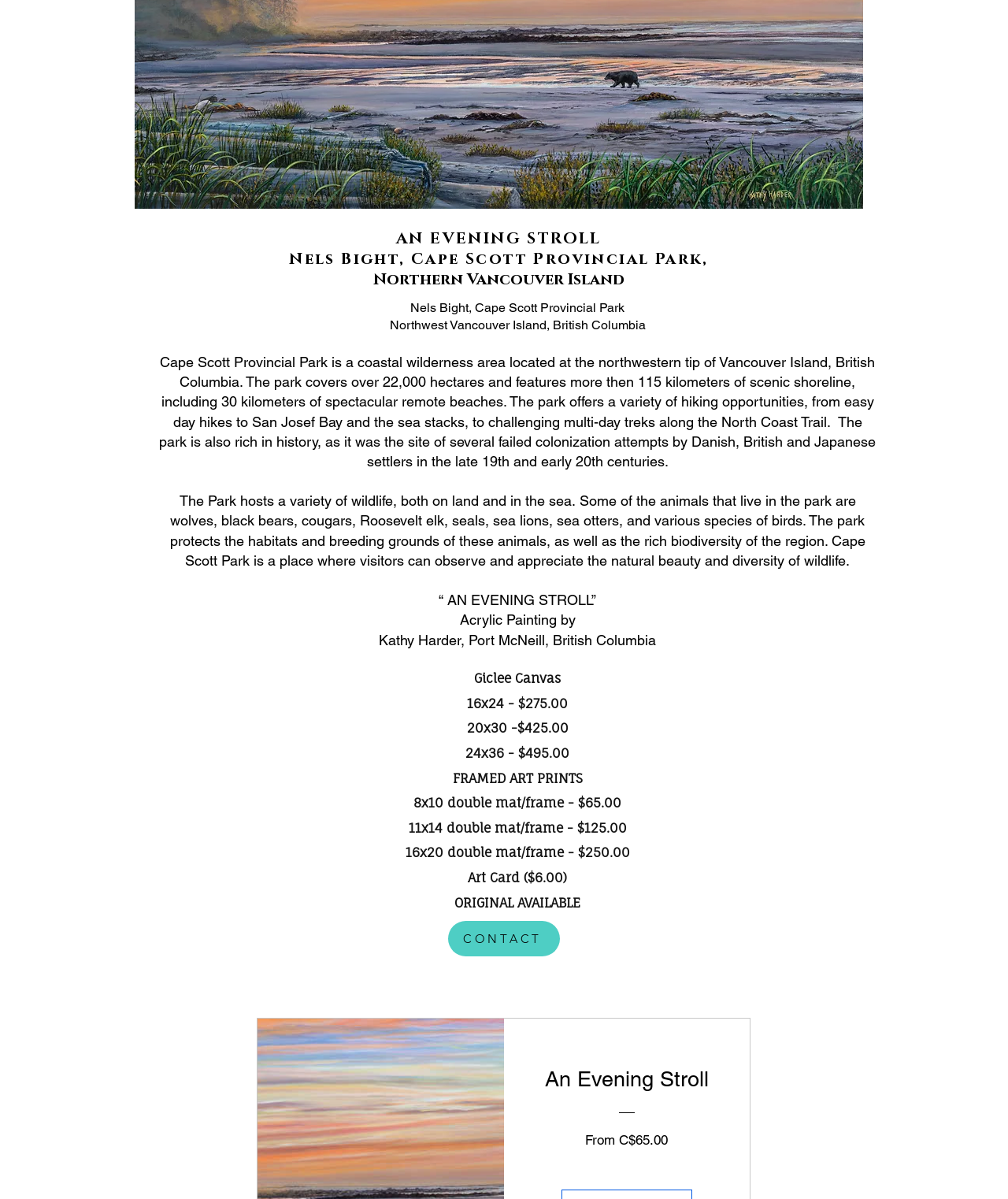Locate the bounding box of the UI element defined by this description: "Search". The coordinates should be given as four float numbers between 0 and 1, formatted as [left, top, right, bottom].

None